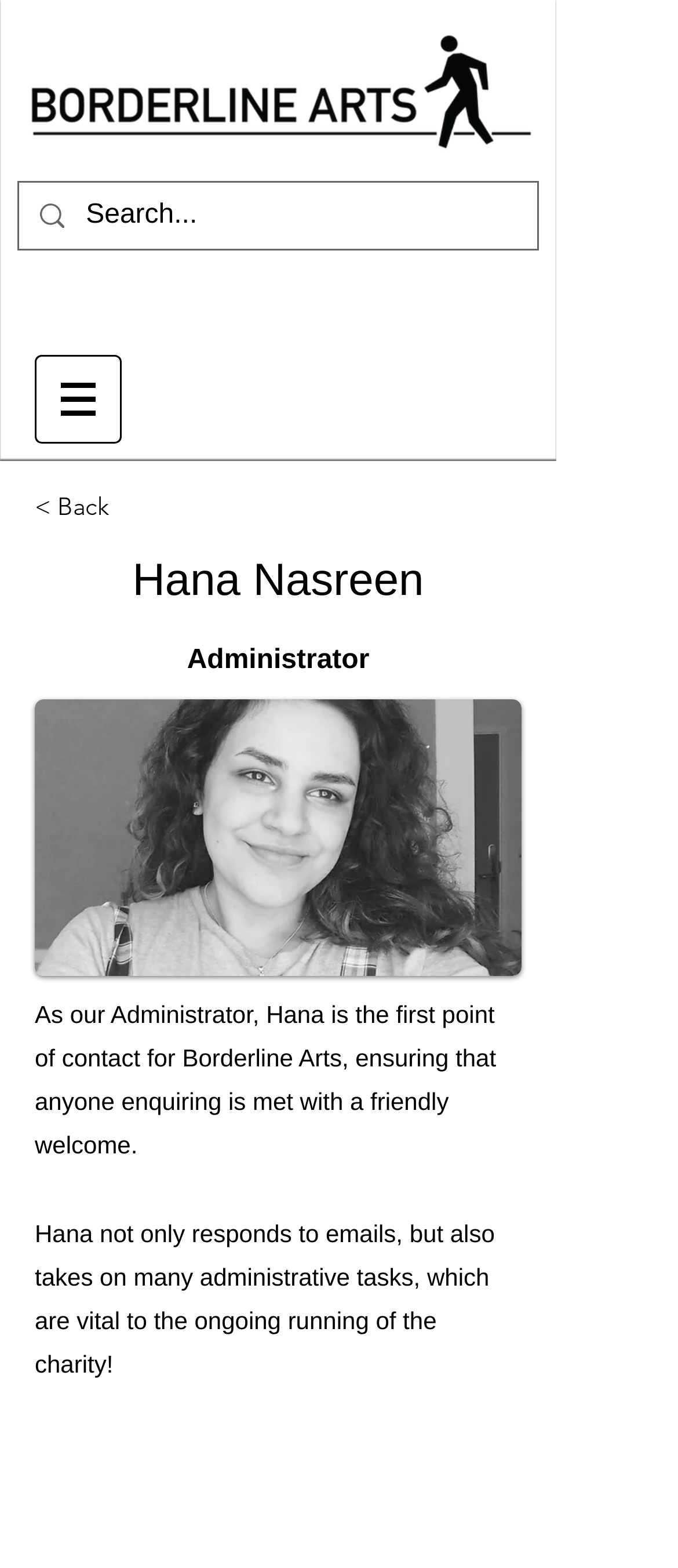What is the name of the charity?
Answer briefly with a single word or phrase based on the image.

Borderline Arts